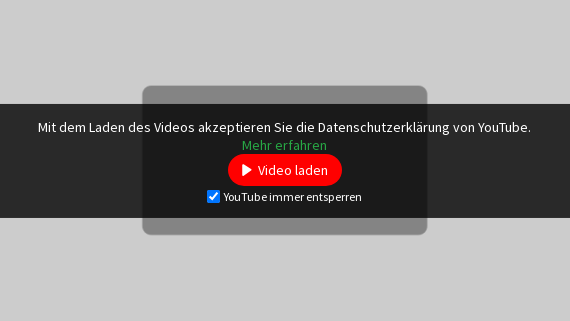What does the red button say?
Refer to the image and answer the question using a single word or phrase.

Video laden